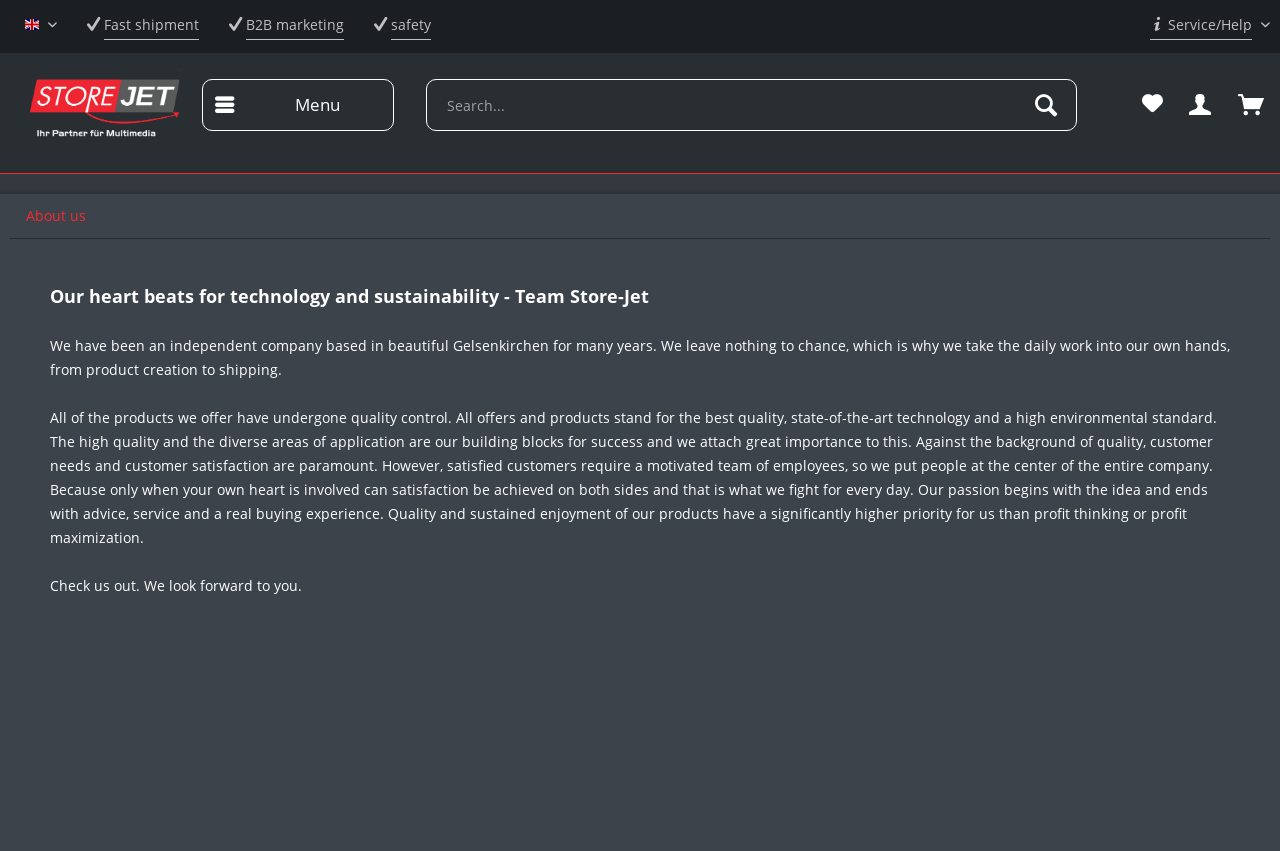Please specify the bounding box coordinates of the region to click in order to perform the following instruction: "Read more about Rotrex superchargers".

None